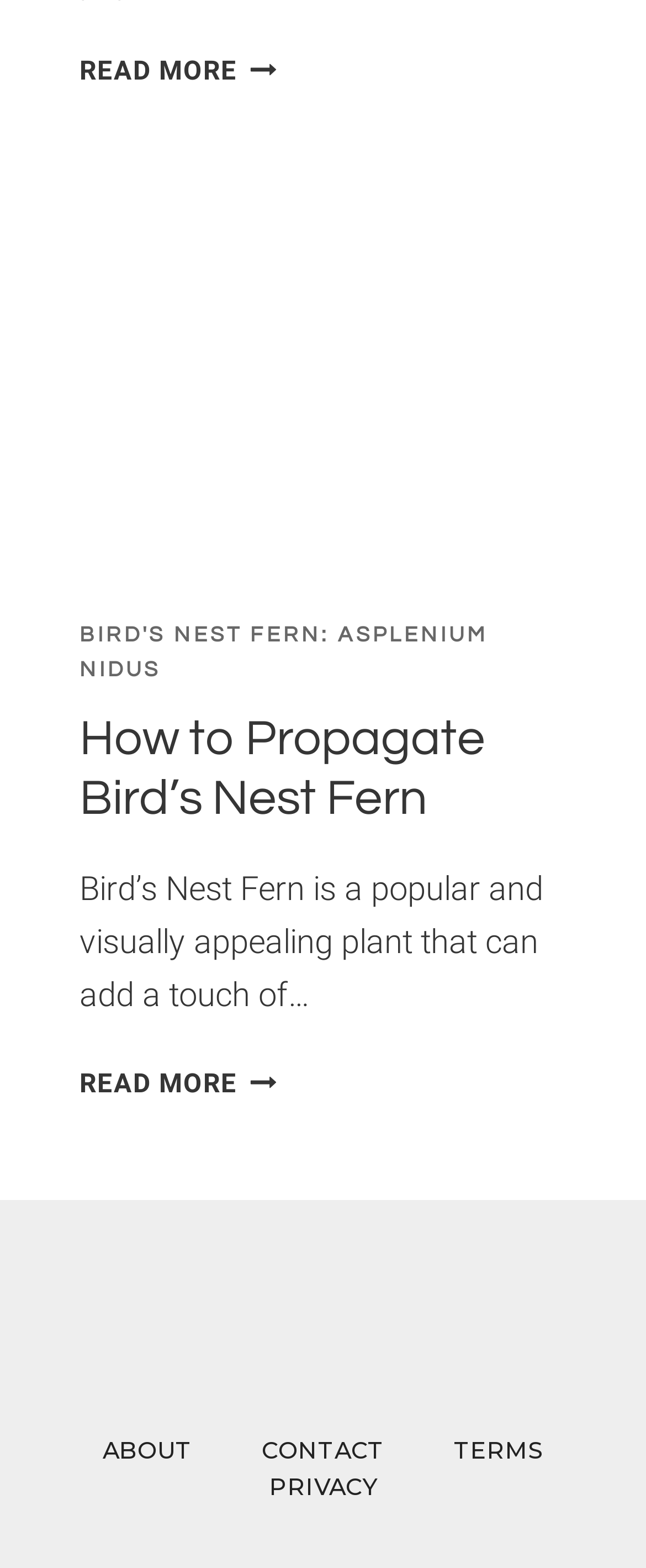Predict the bounding box coordinates of the area that should be clicked to accomplish the following instruction: "Go to the about page". The bounding box coordinates should consist of four float numbers between 0 and 1, i.e., [left, top, right, bottom].

[0.105, 0.913, 0.351, 0.937]